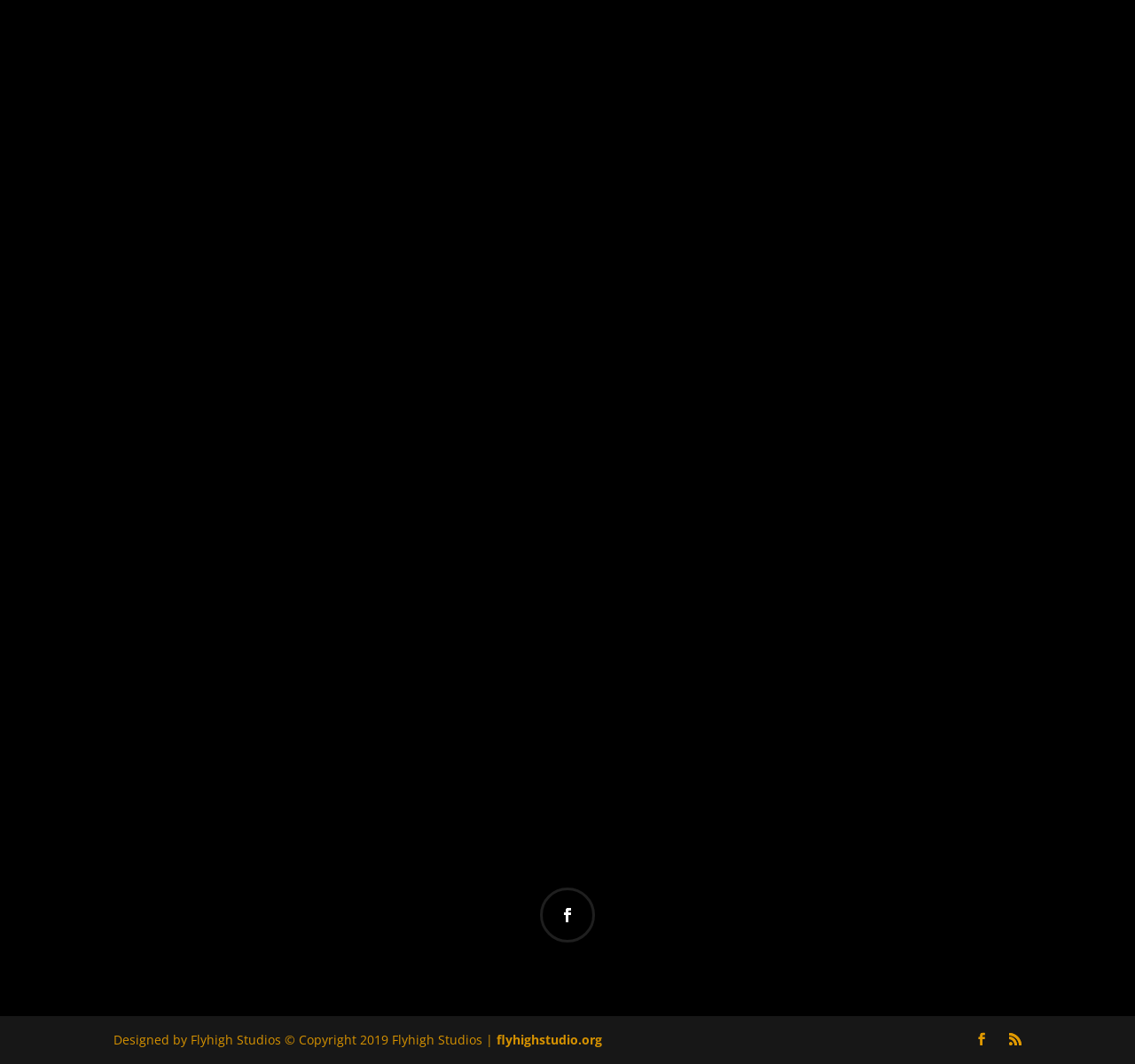Locate the UI element that matches the description Follow in the webpage screenshot. Return the bounding box coordinates in the format (top-left x, top-left y, bottom-right x, bottom-right y), with values ranging from 0 to 1.

[0.476, 0.834, 0.524, 0.886]